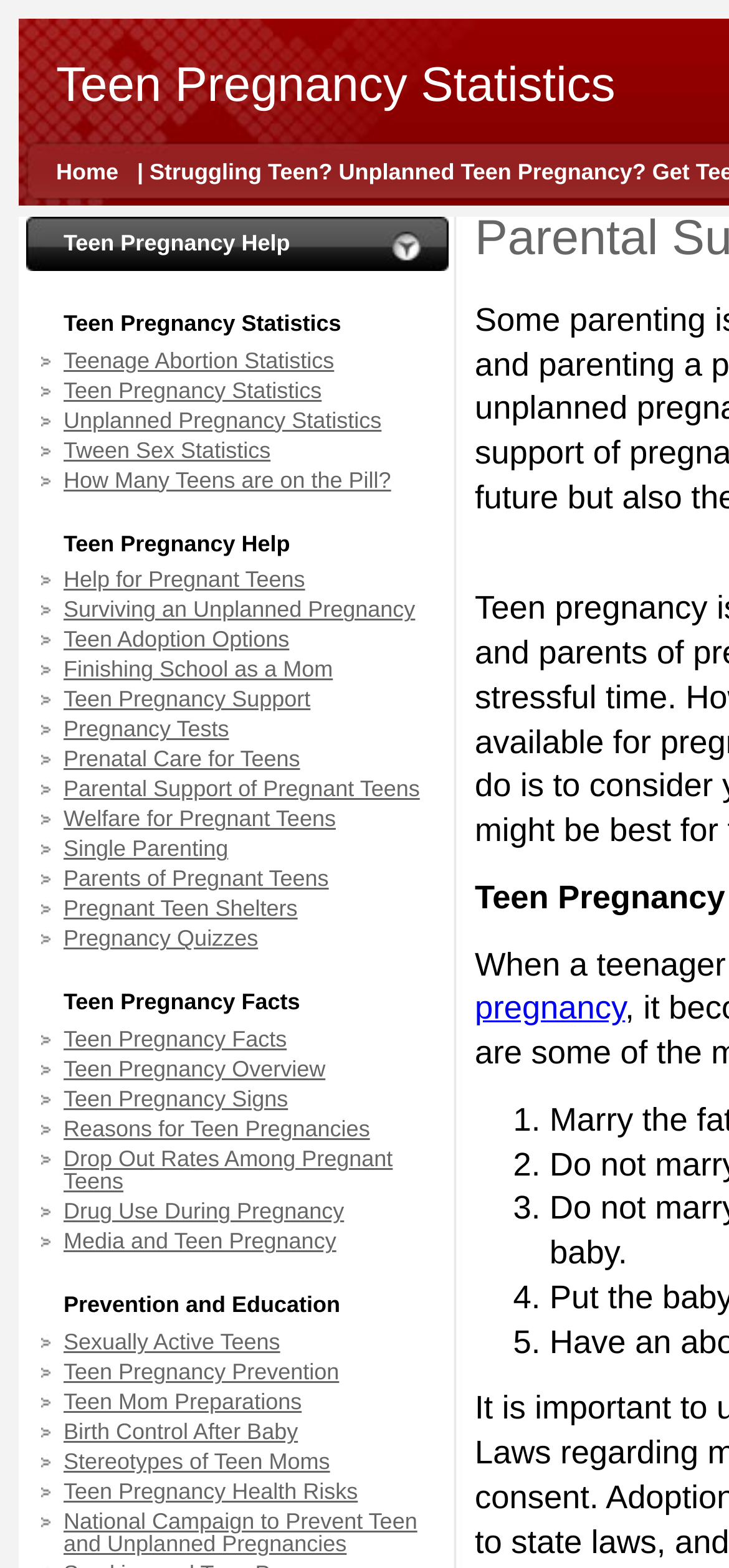Determine the bounding box coordinates in the format (top-left x, top-left y, bottom-right x, bottom-right y). Ensure all values are floating point numbers between 0 and 1. Identify the bounding box of the UI element described by: Let's Talk

None